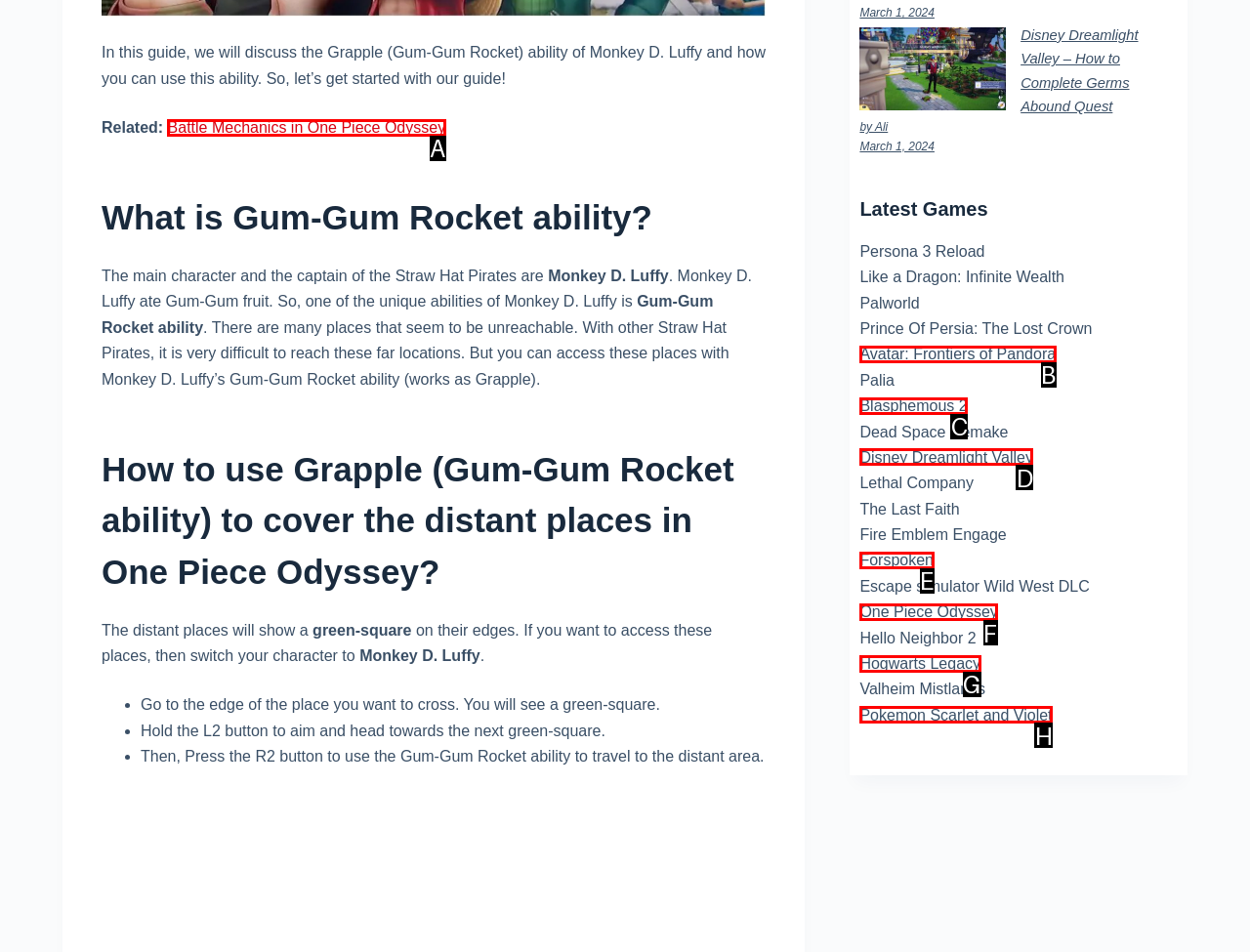Identify the letter of the correct UI element to fulfill the task: Click the link to learn about One Piece Odyssey from the given options in the screenshot.

F